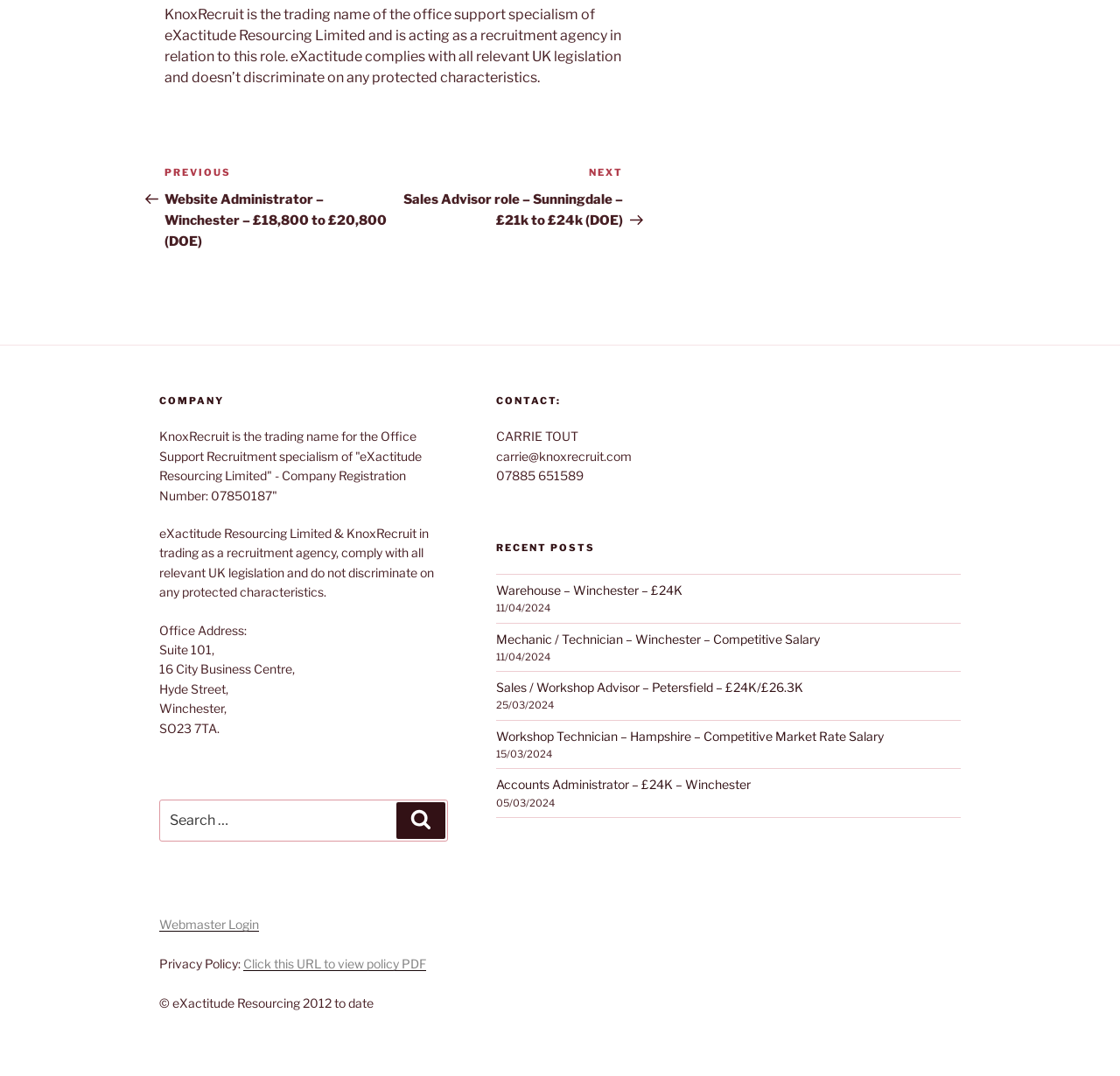Pinpoint the bounding box coordinates of the area that should be clicked to complete the following instruction: "Contact Carrie Tout". The coordinates must be given as four float numbers between 0 and 1, i.e., [left, top, right, bottom].

[0.443, 0.399, 0.516, 0.413]